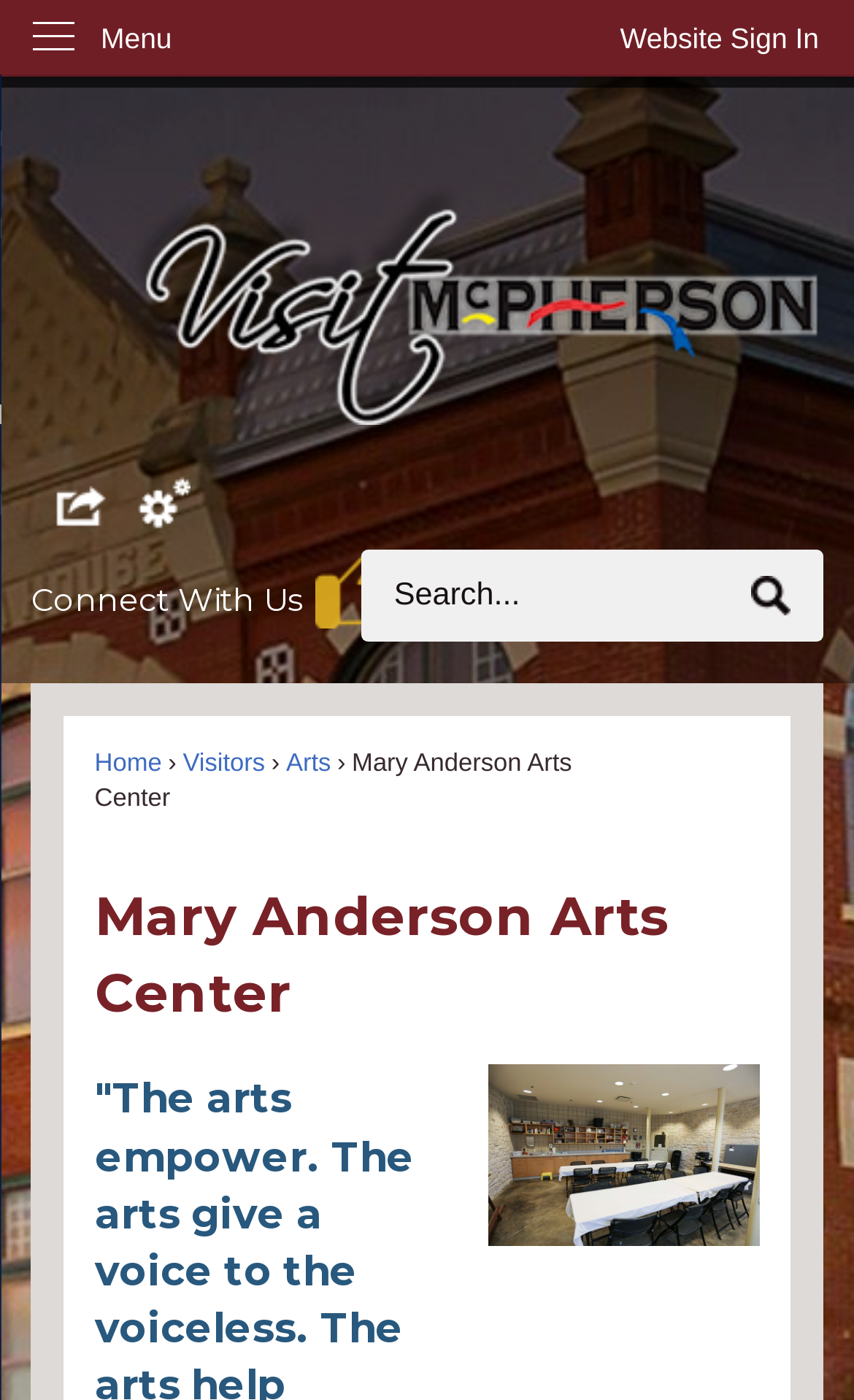Using the format (top-left x, top-left y, bottom-right x, bottom-right y), and given the element description, identify the bounding box coordinates within the screenshot: title="telegram"

None